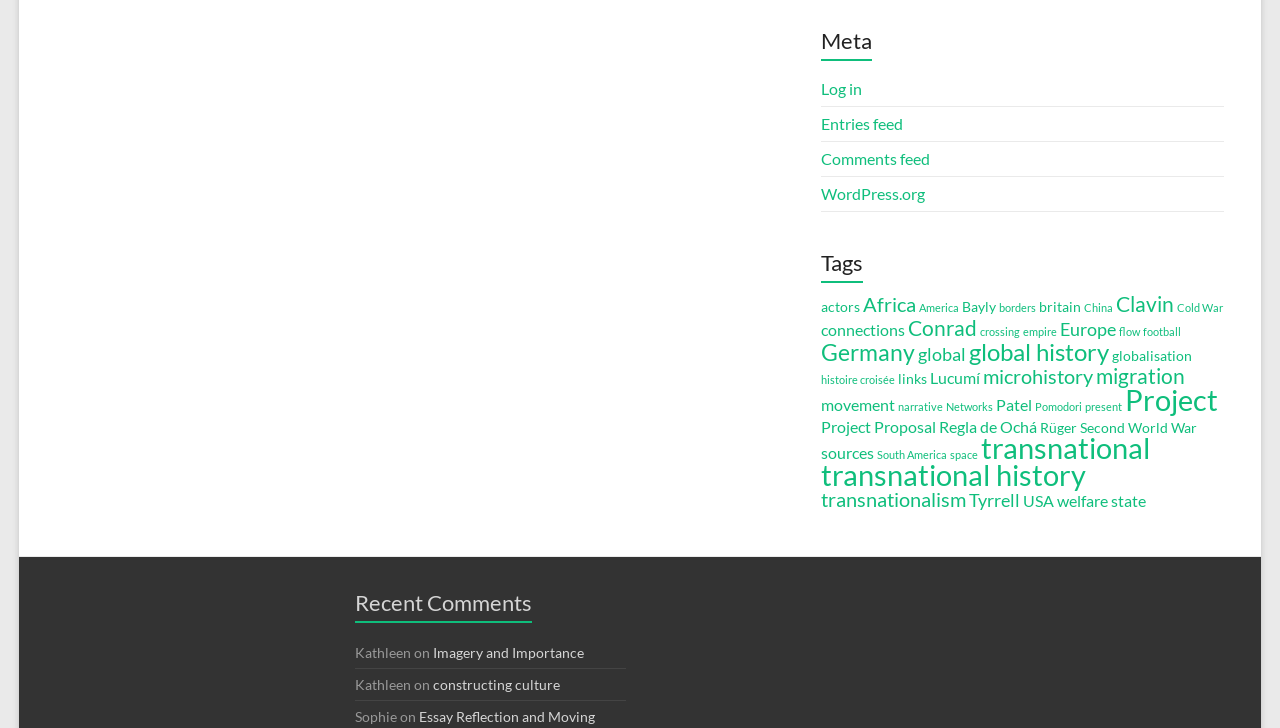How many links are available under the 'Meta' heading?
Identify the answer in the screenshot and reply with a single word or phrase.

4